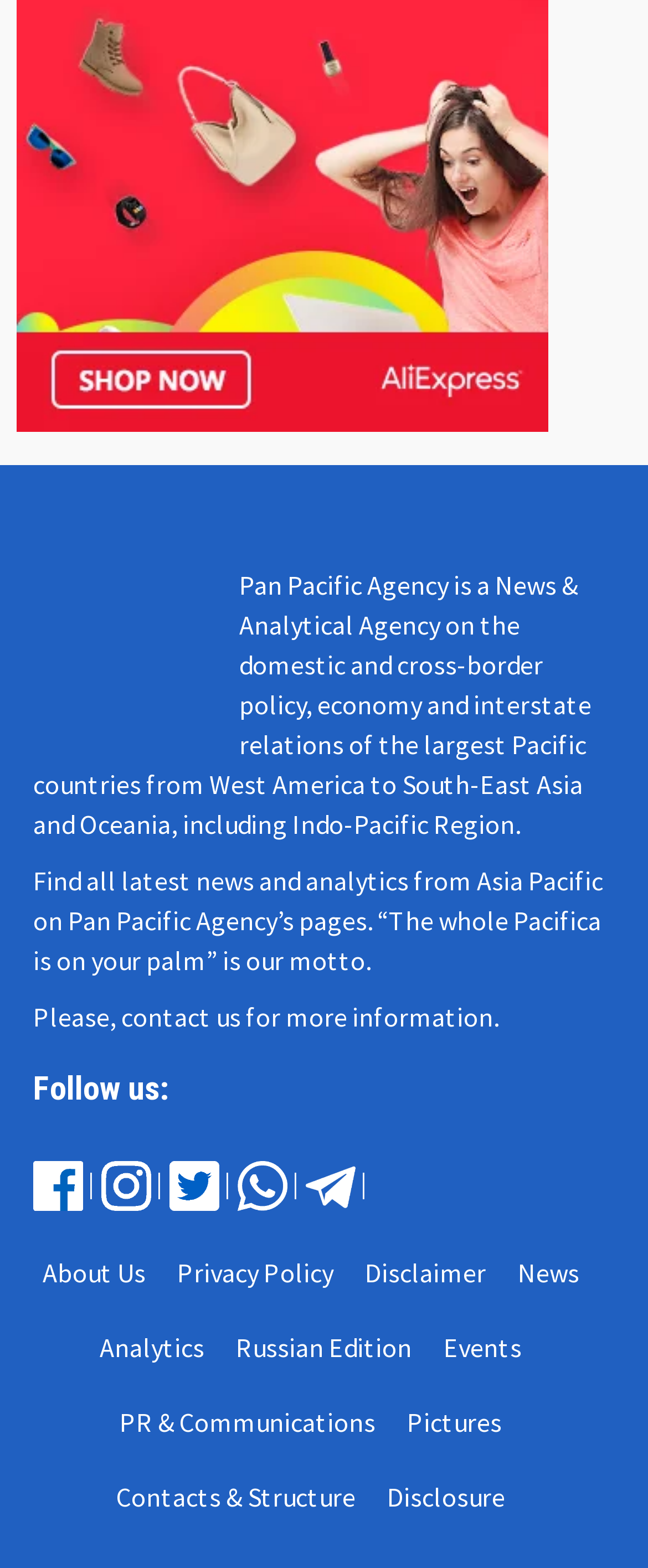Identify the bounding box coordinates of the element that should be clicked to fulfill this task: "View the latest news". The coordinates should be provided as four float numbers between 0 and 1, i.e., [left, top, right, bottom].

[0.799, 0.801, 0.935, 0.822]